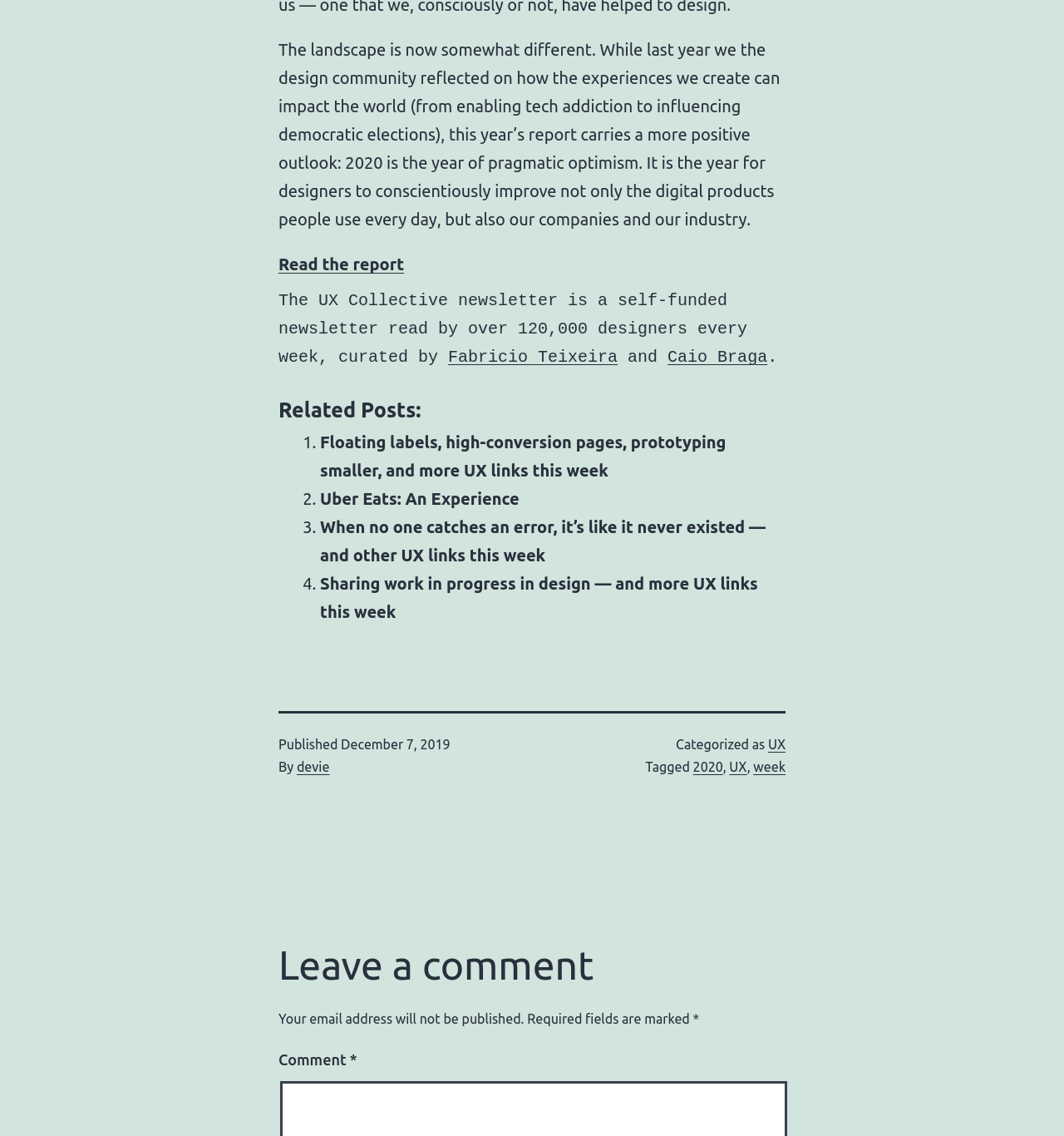When was the article published?
Using the visual information from the image, give a one-word or short-phrase answer.

December 7, 2019